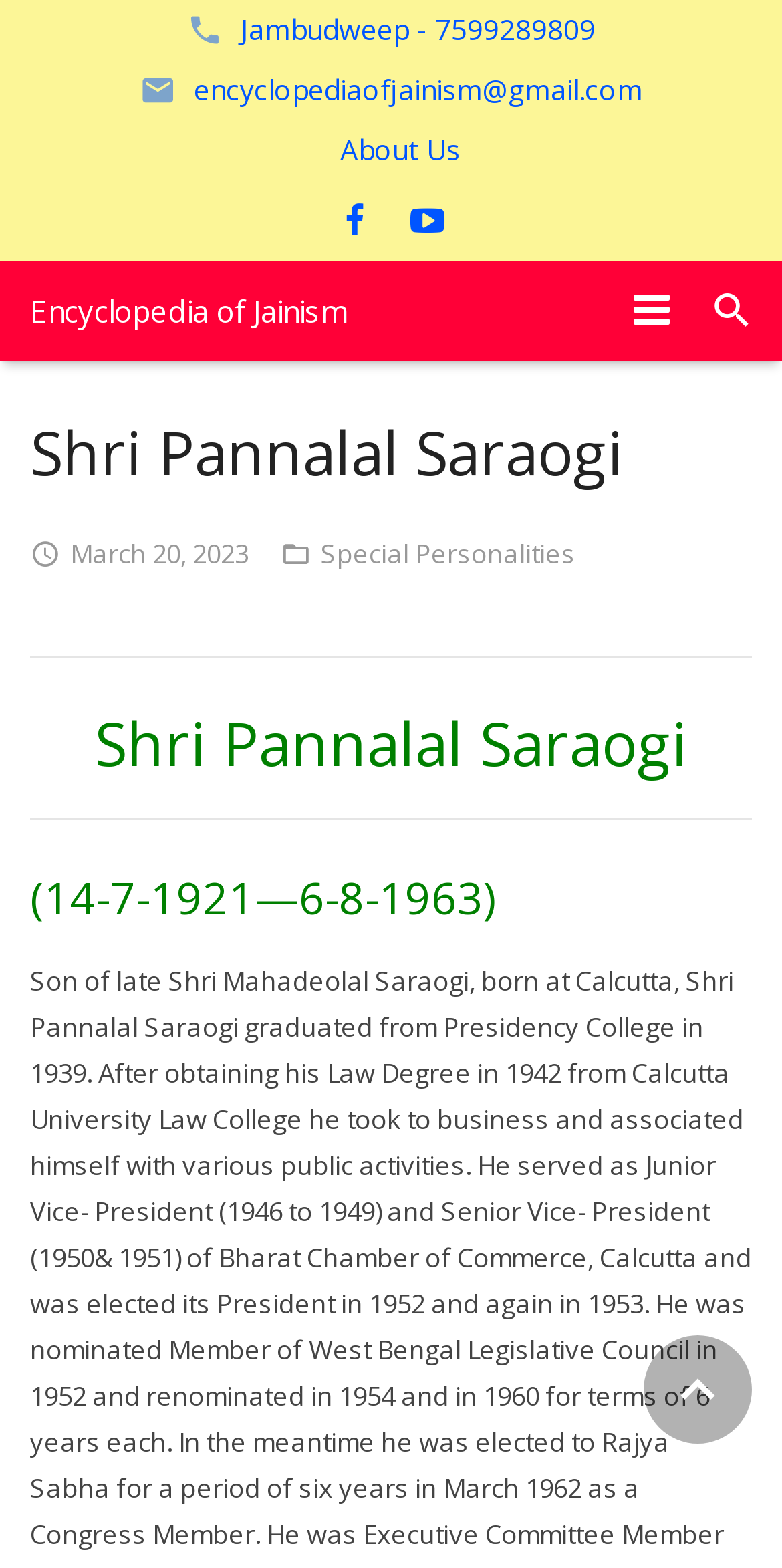Determine the bounding box coordinates (top-left x, top-left y, bottom-right x, bottom-right y) of the UI element described in the following text: जैन तीर्थ

[0.013, 0.348, 0.987, 0.407]